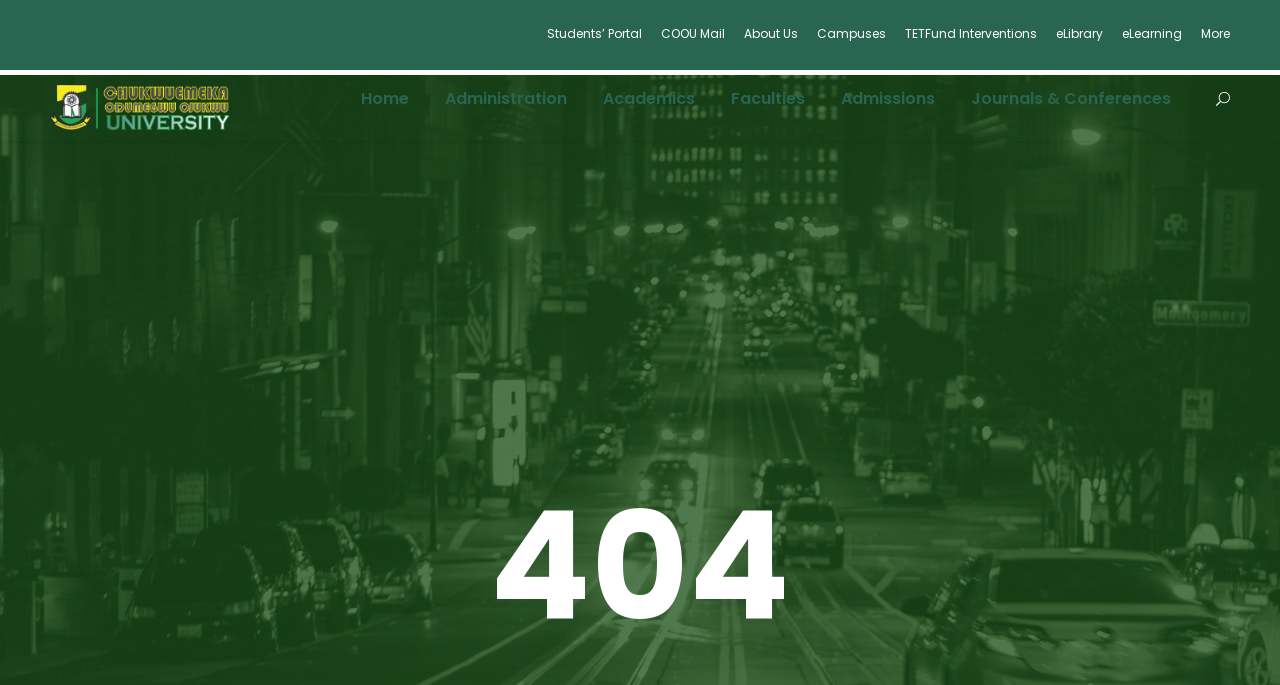Please find the bounding box for the UI component described as follows: "About Us".

[0.581, 0.036, 0.623, 0.099]